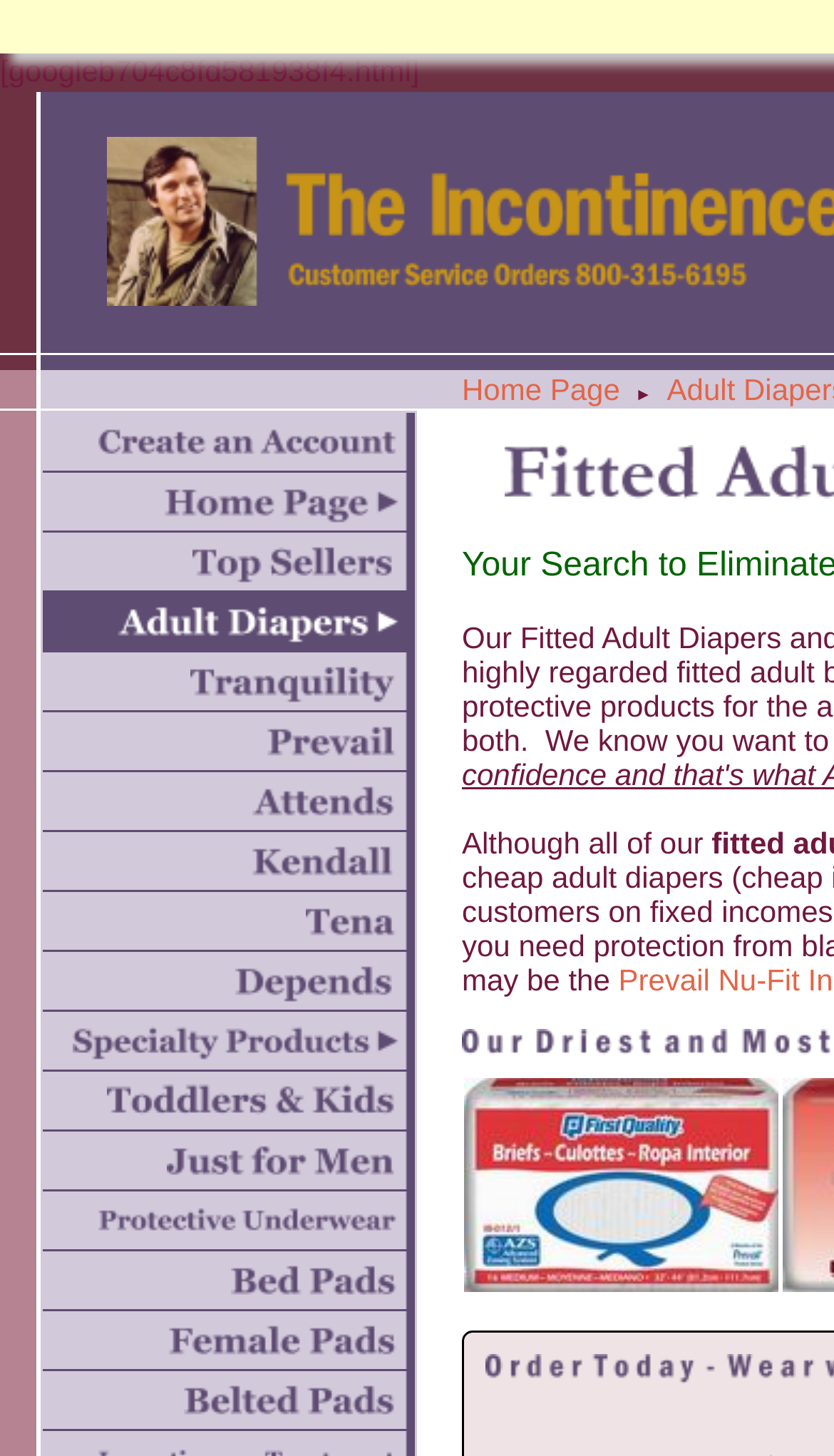Use a single word or phrase to respond to the question:
What is the first category listed on the webpage?

Home Page